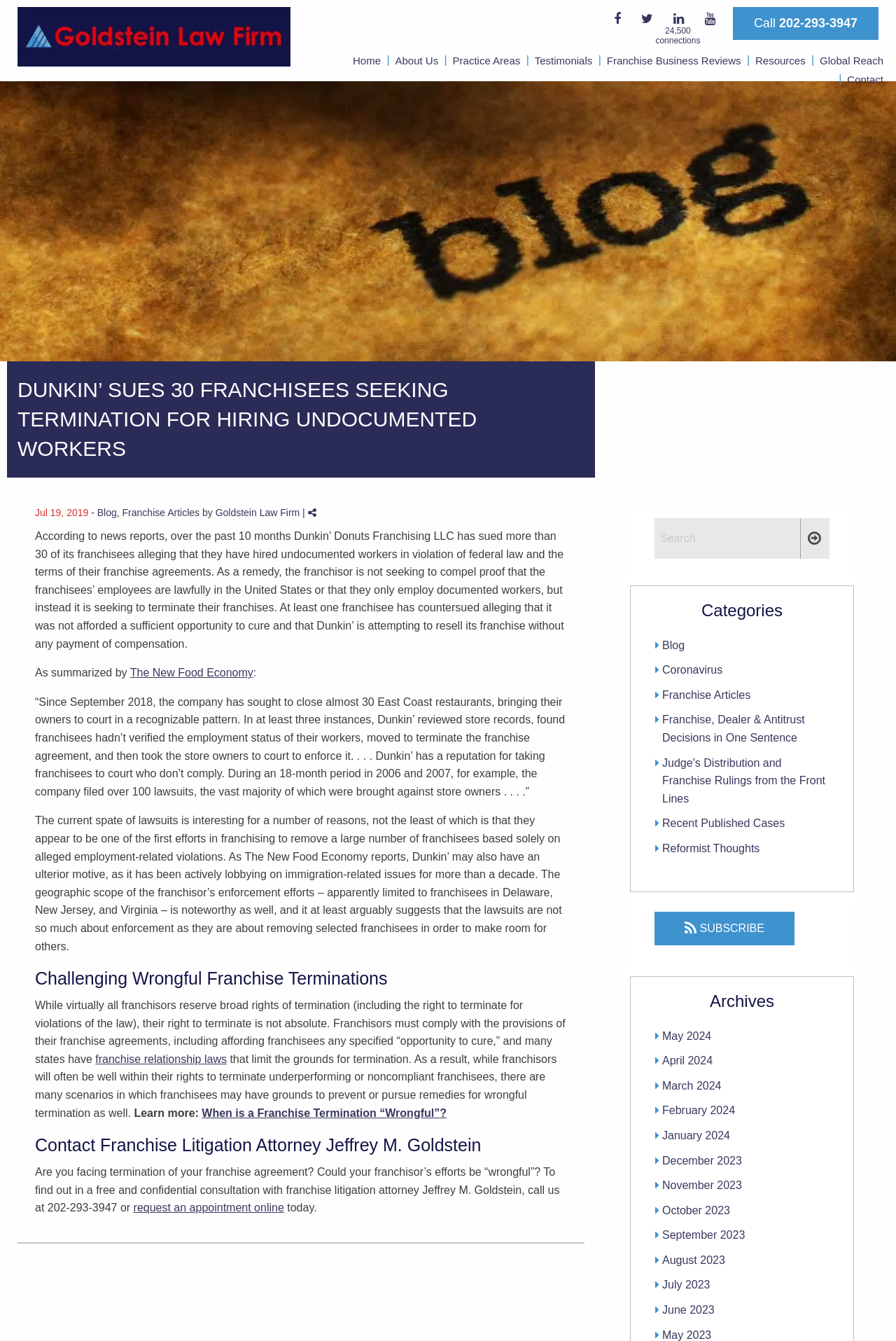Identify and provide the main heading of the webpage.

DUNKIN’ SUES 30 FRANCHISEES SEEKING TERMINATION FOR HIRING UNDOCUMENTED WORKERS